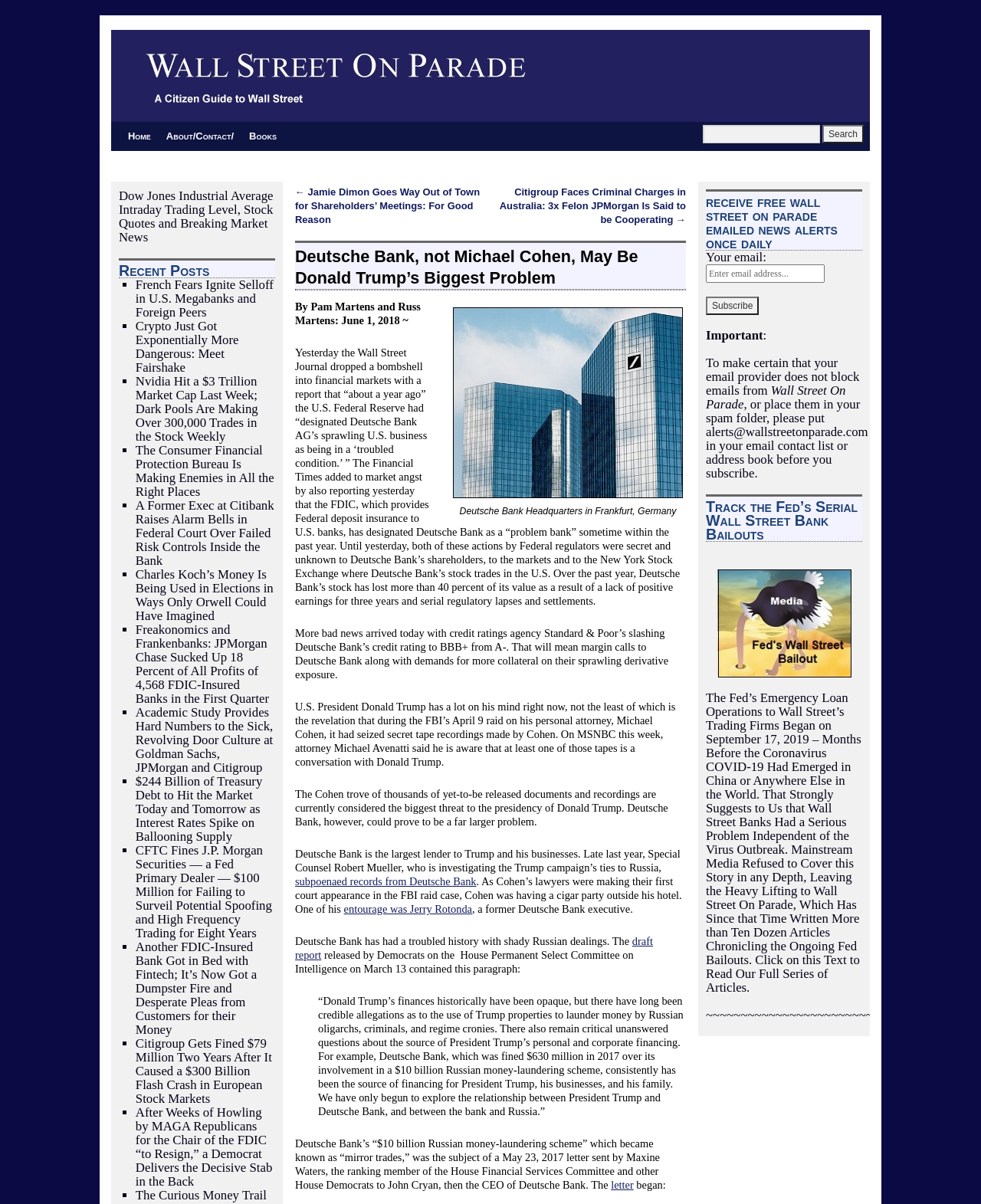Identify the bounding box coordinates of the area you need to click to perform the following instruction: "Read more about the Fed's Wall Street bailout".

[0.72, 0.473, 0.879, 0.563]